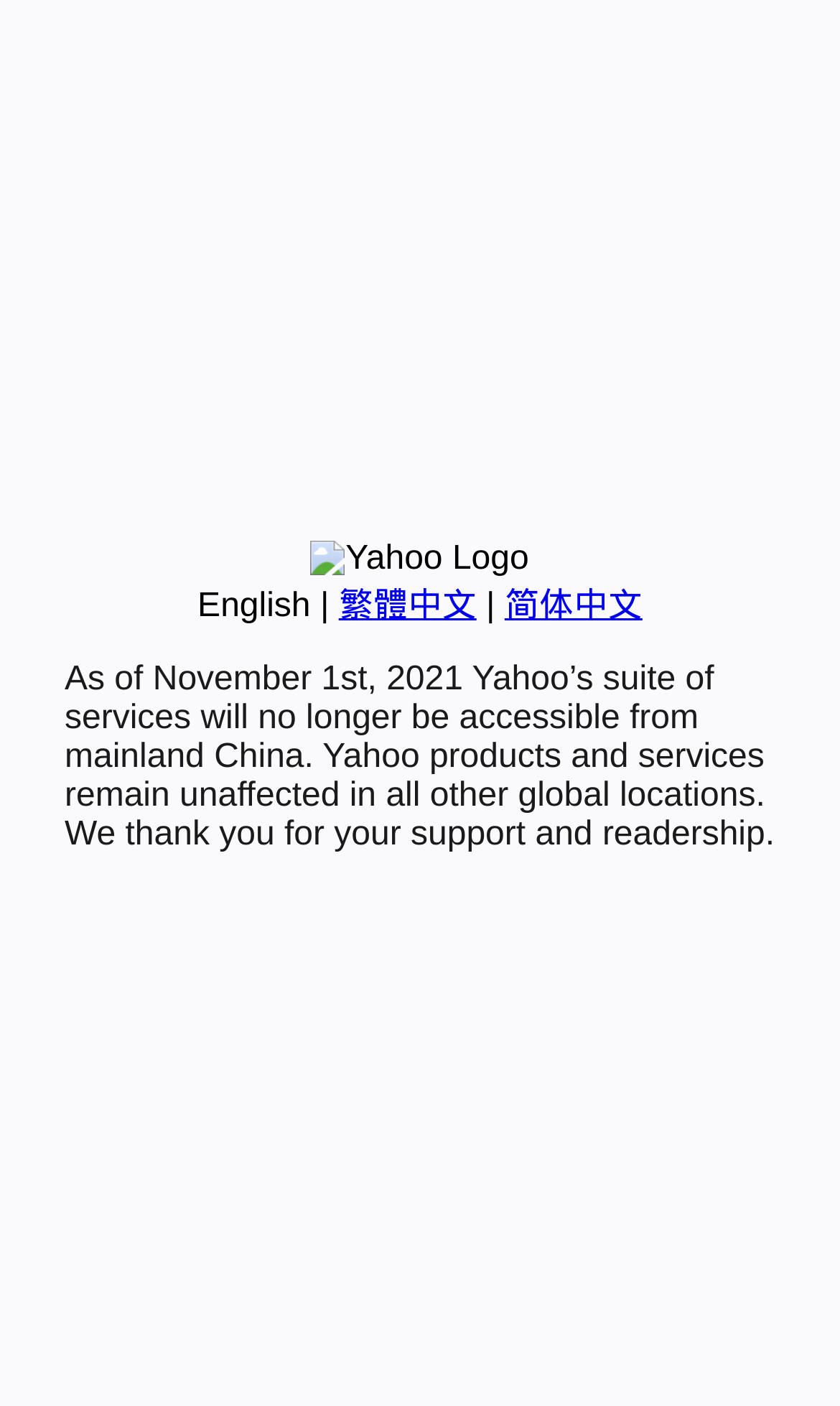From the screenshot, find the bounding box of the UI element matching this description: "繁體中文". Supply the bounding box coordinates in the form [left, top, right, bottom], each a float between 0 and 1.

[0.403, 0.418, 0.567, 0.444]